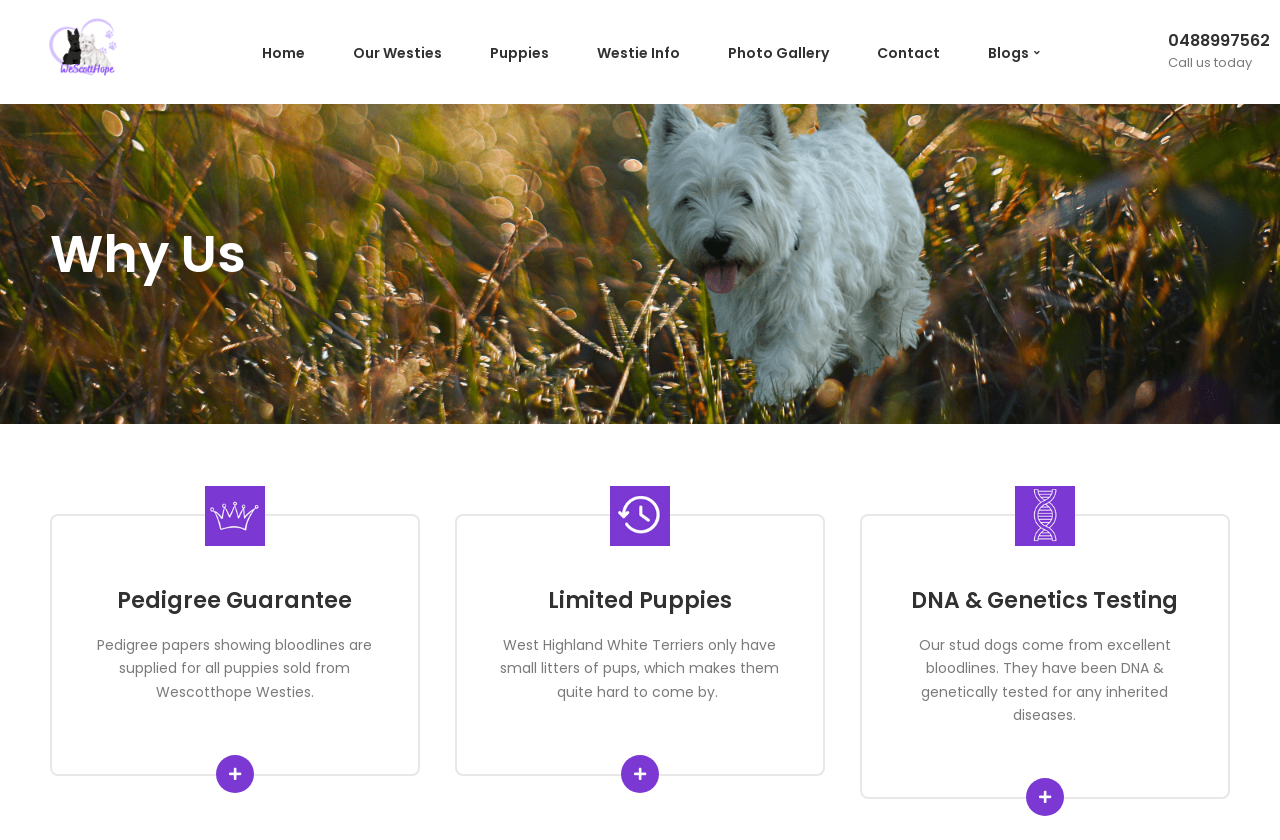Answer the following query concisely with a single word or phrase:
What is the phone number to call?

0488997562